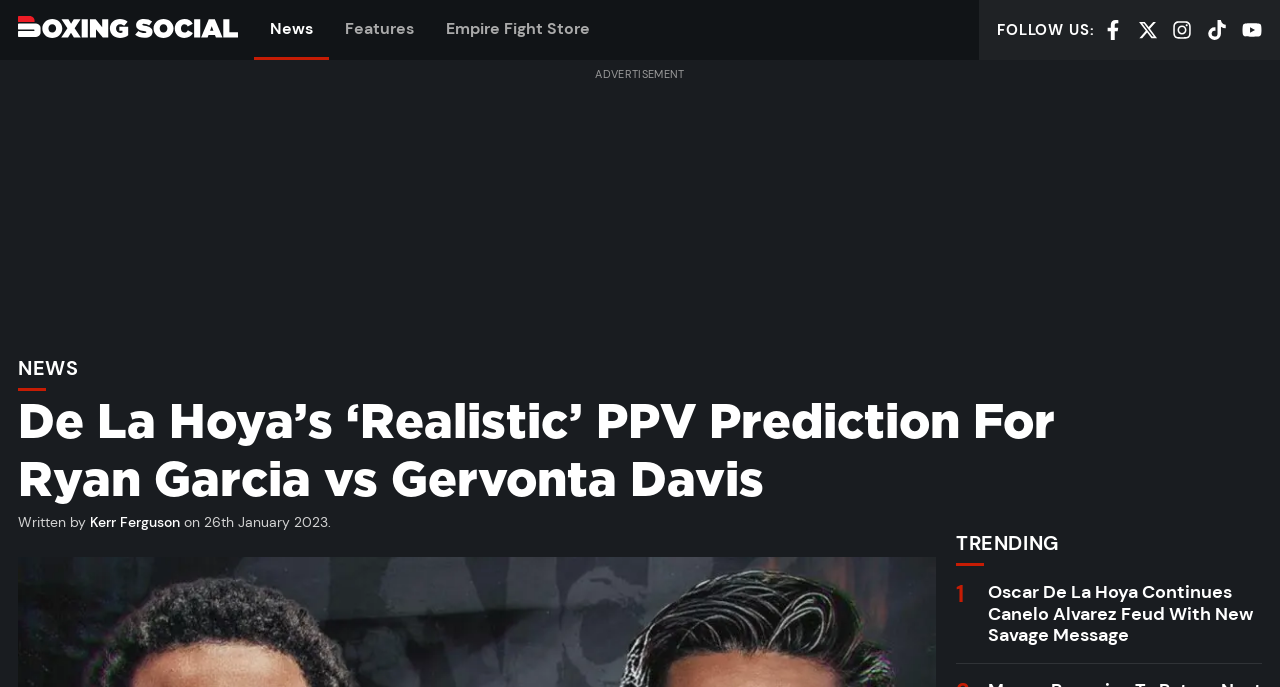Find the bounding box coordinates of the clickable region needed to perform the following instruction: "Click the Full Info link for Life Guard". The coordinates should be provided as four float numbers between 0 and 1, i.e., [left, top, right, bottom].

None